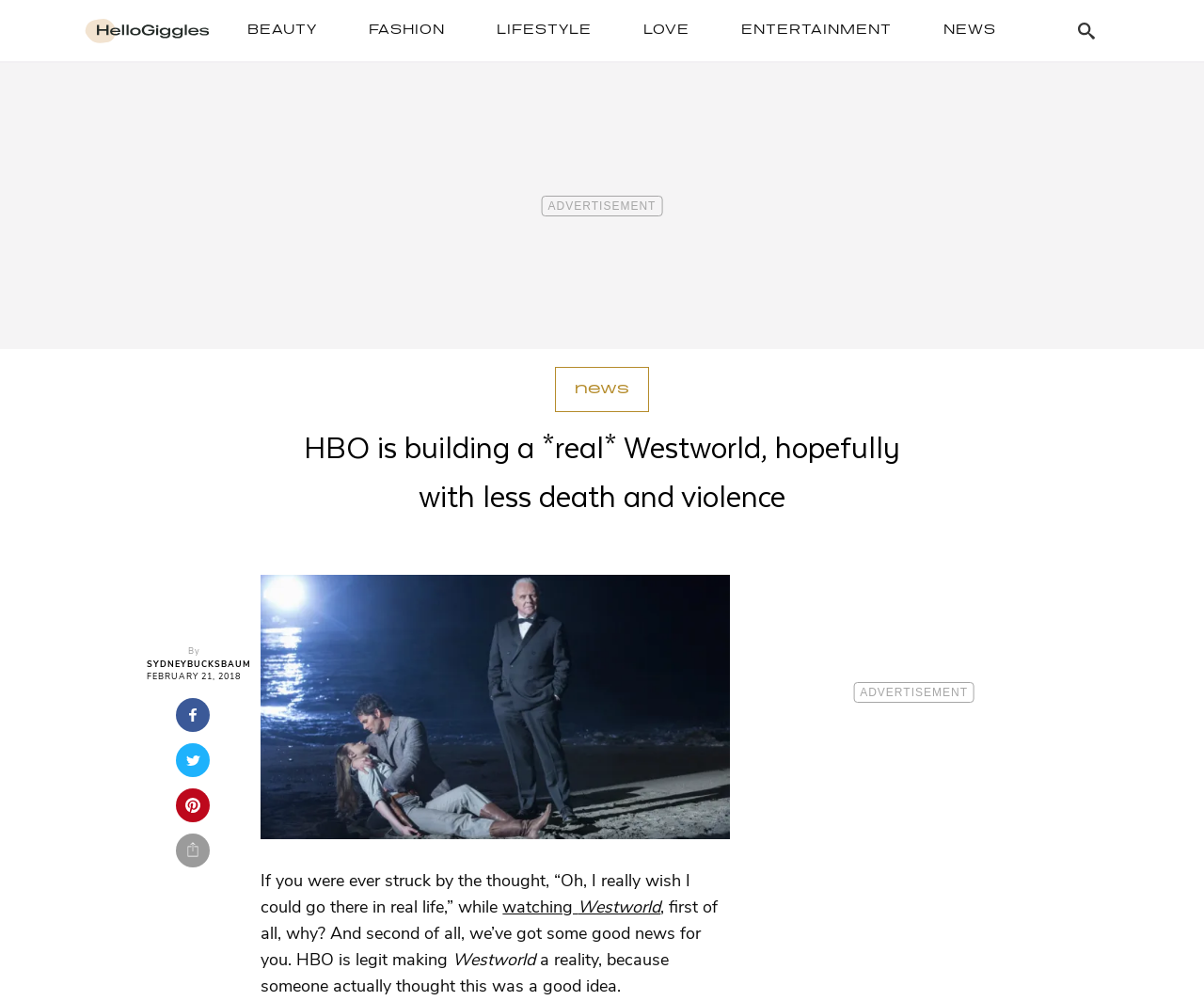Can you provide the bounding box coordinates for the element that should be clicked to implement the instruction: "View the 'Westworld' image"?

[0.217, 0.574, 0.607, 0.838]